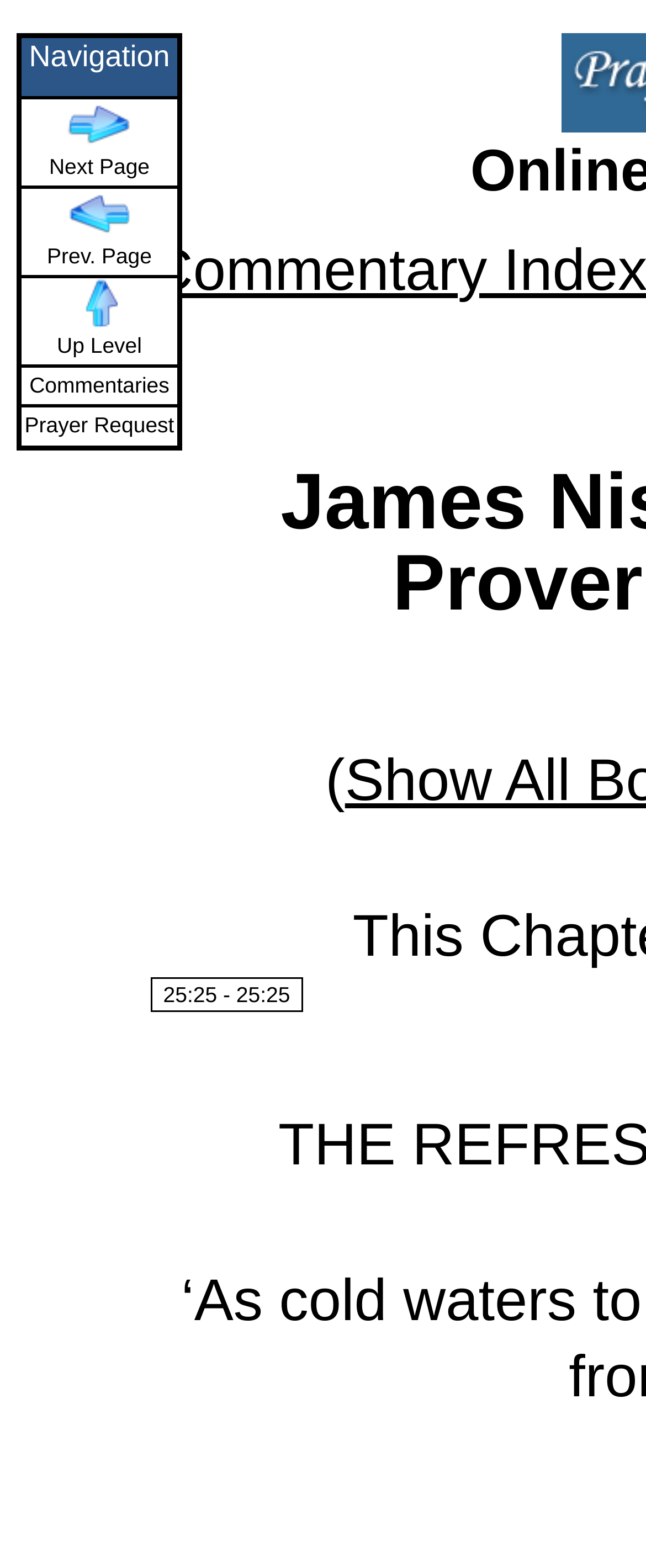Determine the bounding box coordinates for the UI element described. Format the coordinates as (top-left x, top-left y, bottom-right x, bottom-right y) and ensure all values are between 0 and 1. Element description: Commentaries

[0.031, 0.234, 0.277, 0.259]